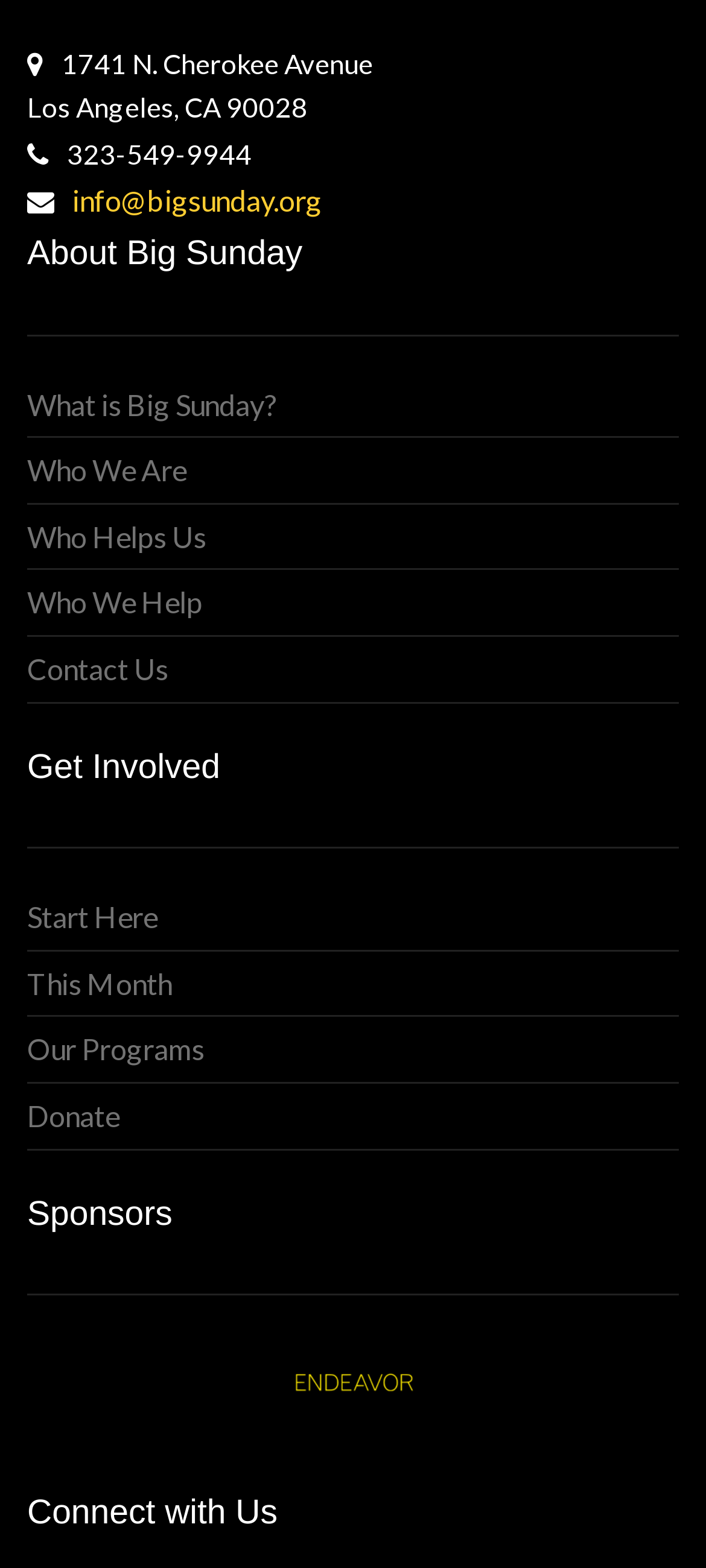What is the last link in the 'Get Involved' section?
Please elaborate on the answer to the question with detailed information.

I determined the last link by looking at the link elements under the 'Get Involved' heading, and 'Donate' is the last link in the list.